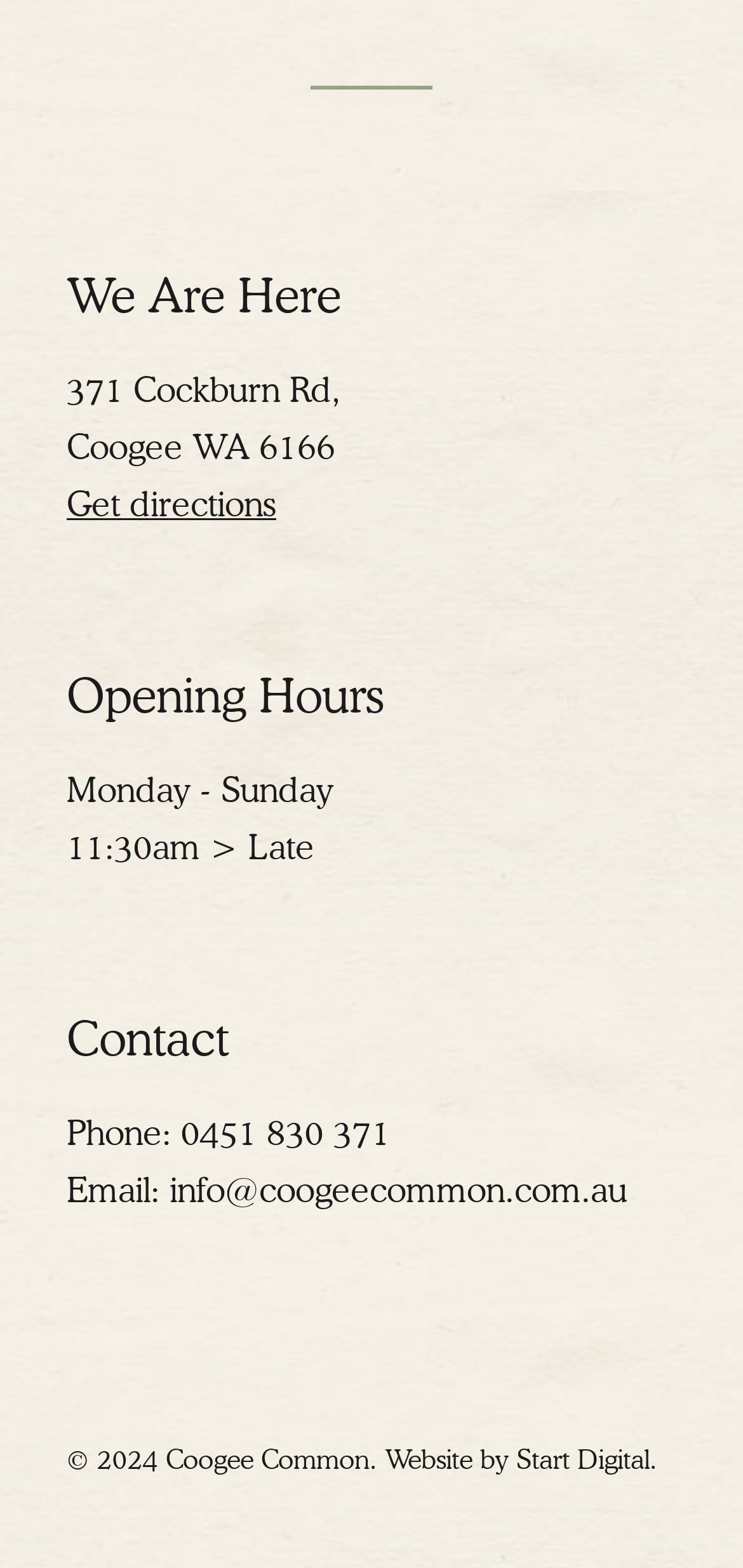What are the opening hours of Coogee Common?
Based on the visual details in the image, please answer the question thoroughly.

I found the opening hours by looking at the static text elements under the 'Opening Hours' heading, which specify the hours of operation from Monday to Sunday.